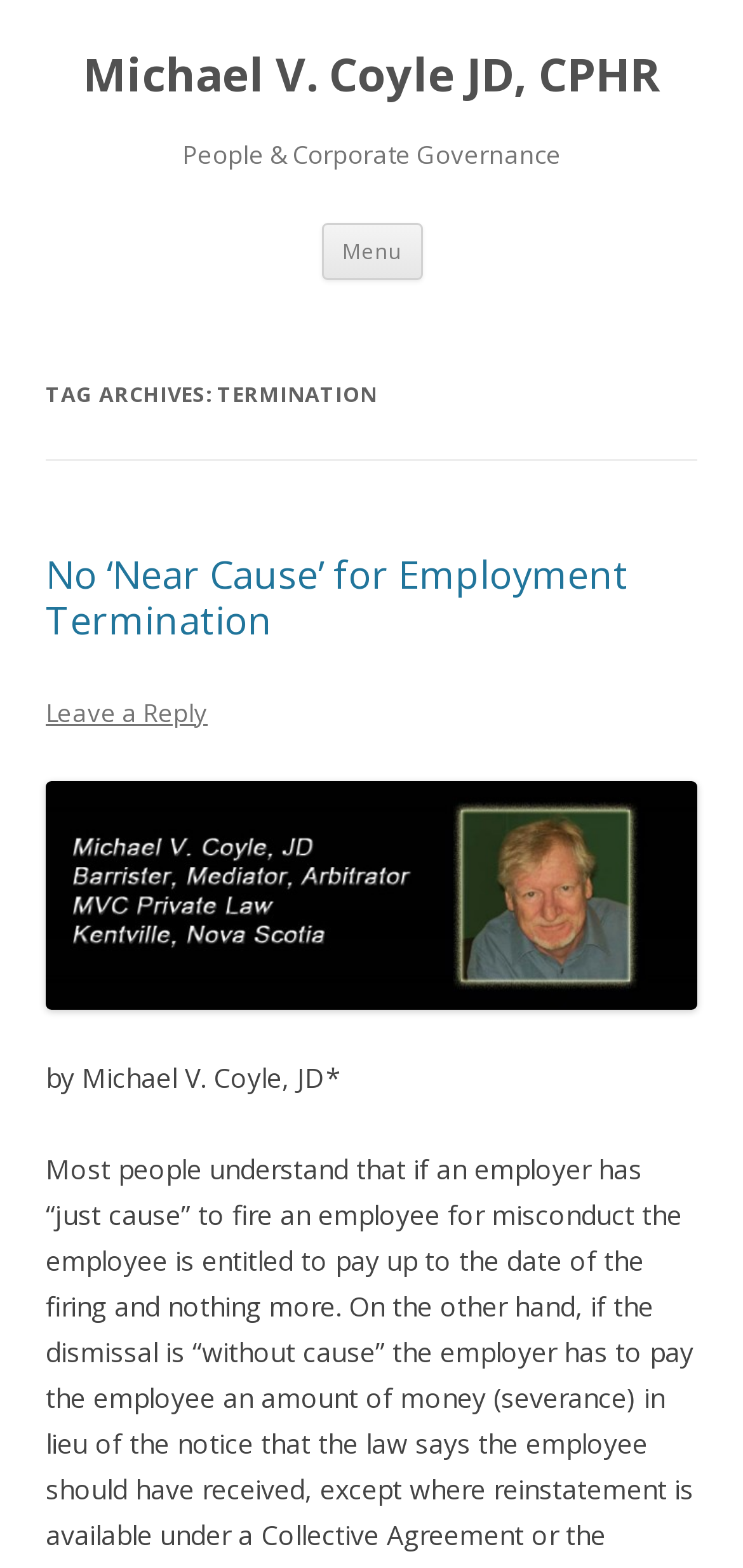Use the information in the screenshot to answer the question comprehensively: What is the title of the first article?

The title of the first article is 'No ‘Near Cause’ for Employment Termination' which is mentioned in the heading and also as a link.